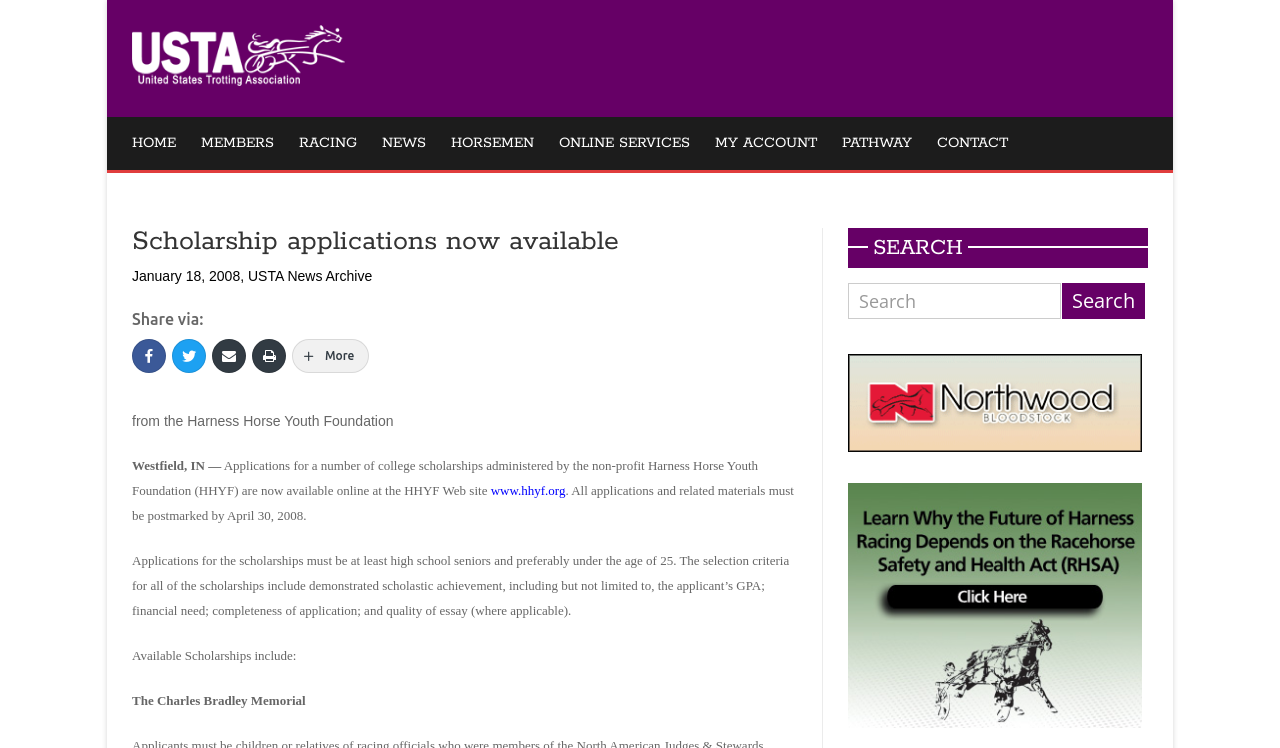Please indicate the bounding box coordinates of the element's region to be clicked to achieve the instruction: "Go to HOME page". Provide the coordinates as four float numbers between 0 and 1, i.e., [left, top, right, bottom].

[0.103, 0.177, 0.138, 0.208]